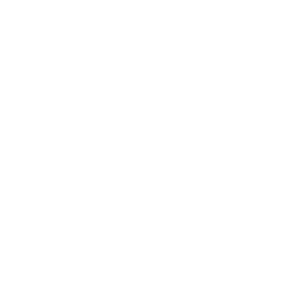Refer to the screenshot and give an in-depth answer to this question: What is the topping on the Bakewell tart?

The caption highlights the almond topping as one of the signature features of the Bakewell tart, indicating that the topping on the tart is made of almonds.